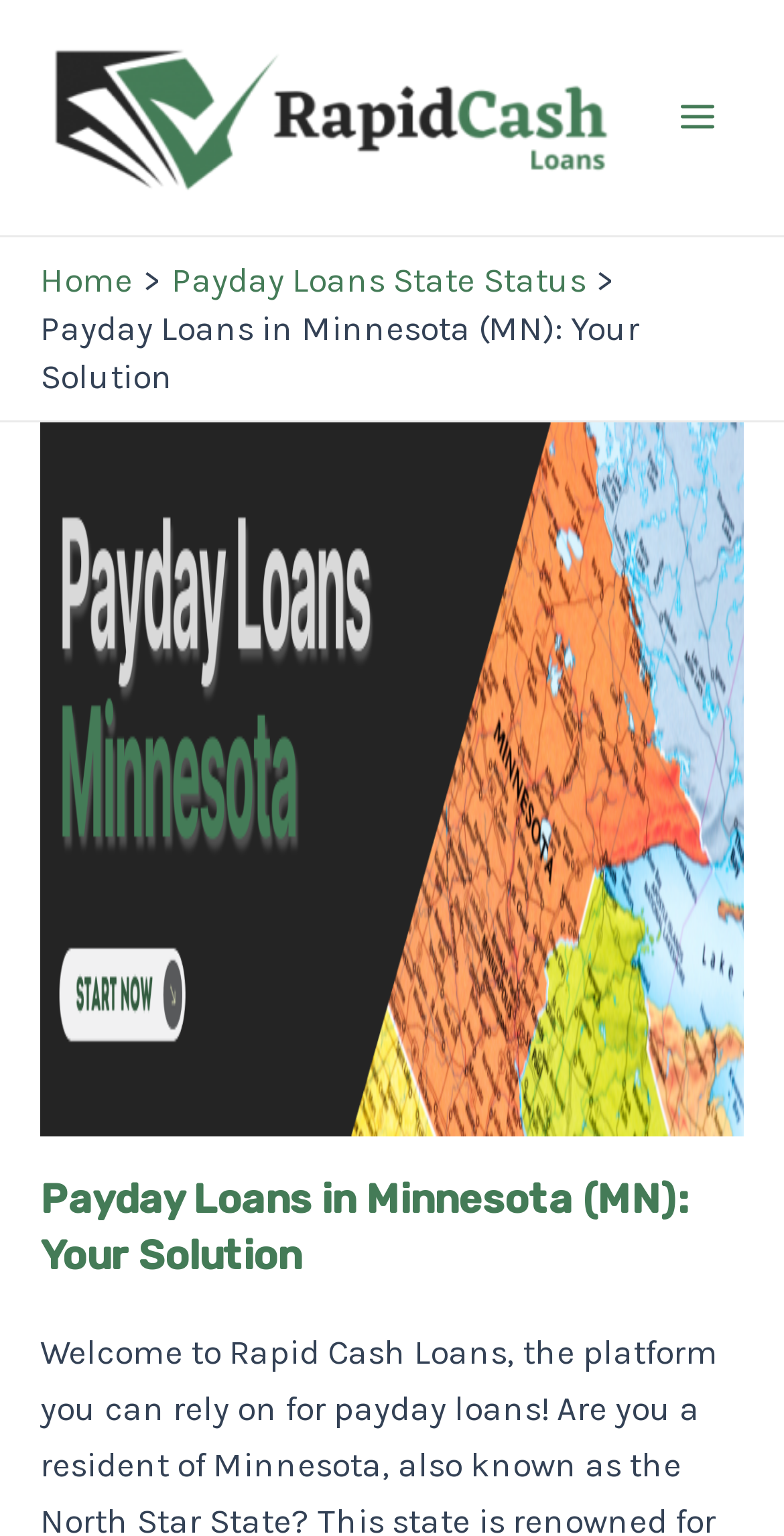Given the content of the image, can you provide a detailed answer to the question?
How many navigation links are in the breadcrumbs section?

The breadcrumbs section is located below the main menu button, and it contains two links: 'Home' and 'Payday Loans State Status'.